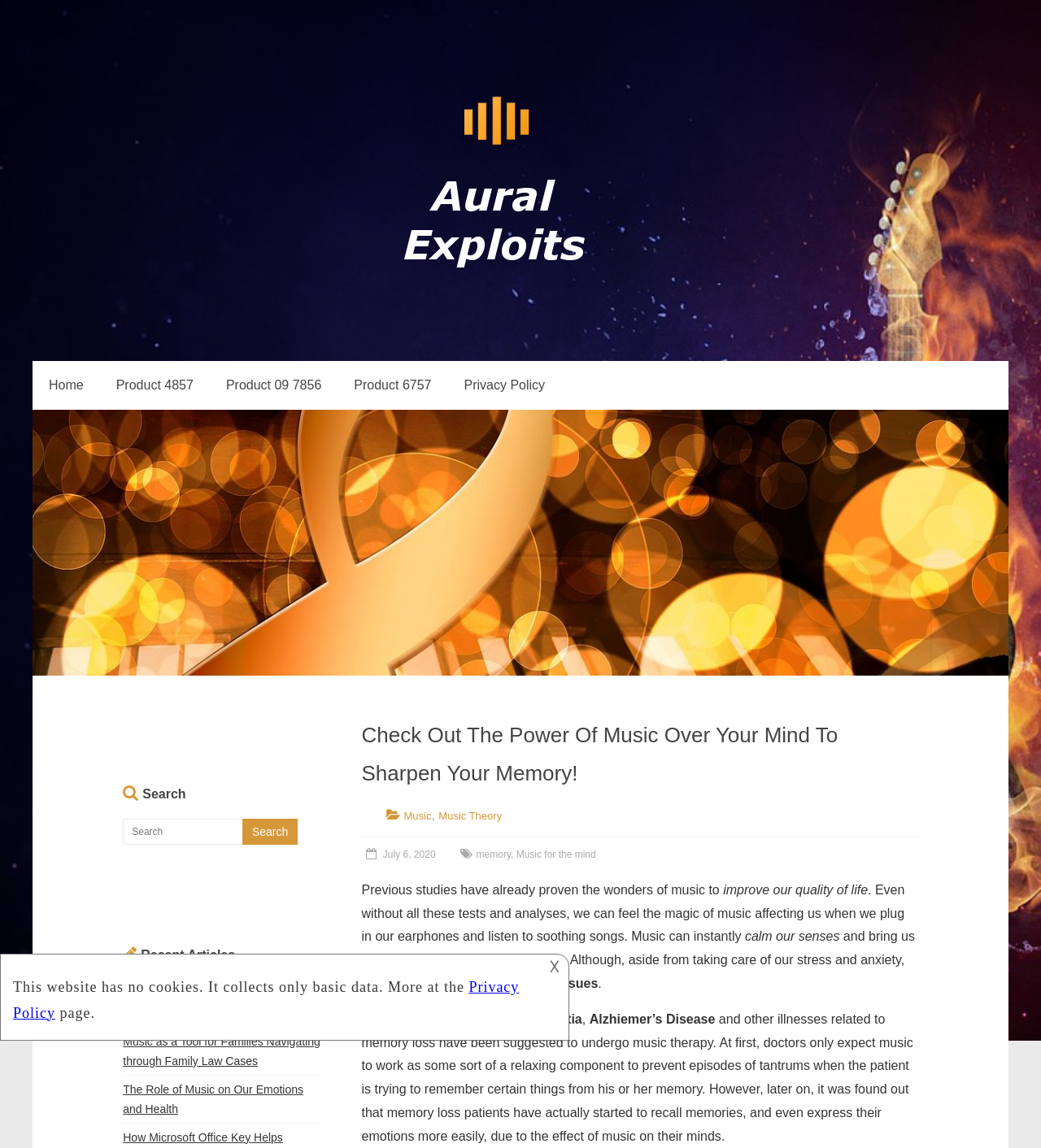Identify the bounding box of the UI element that matches this description: "Music for the mind".

[0.496, 0.739, 0.572, 0.749]